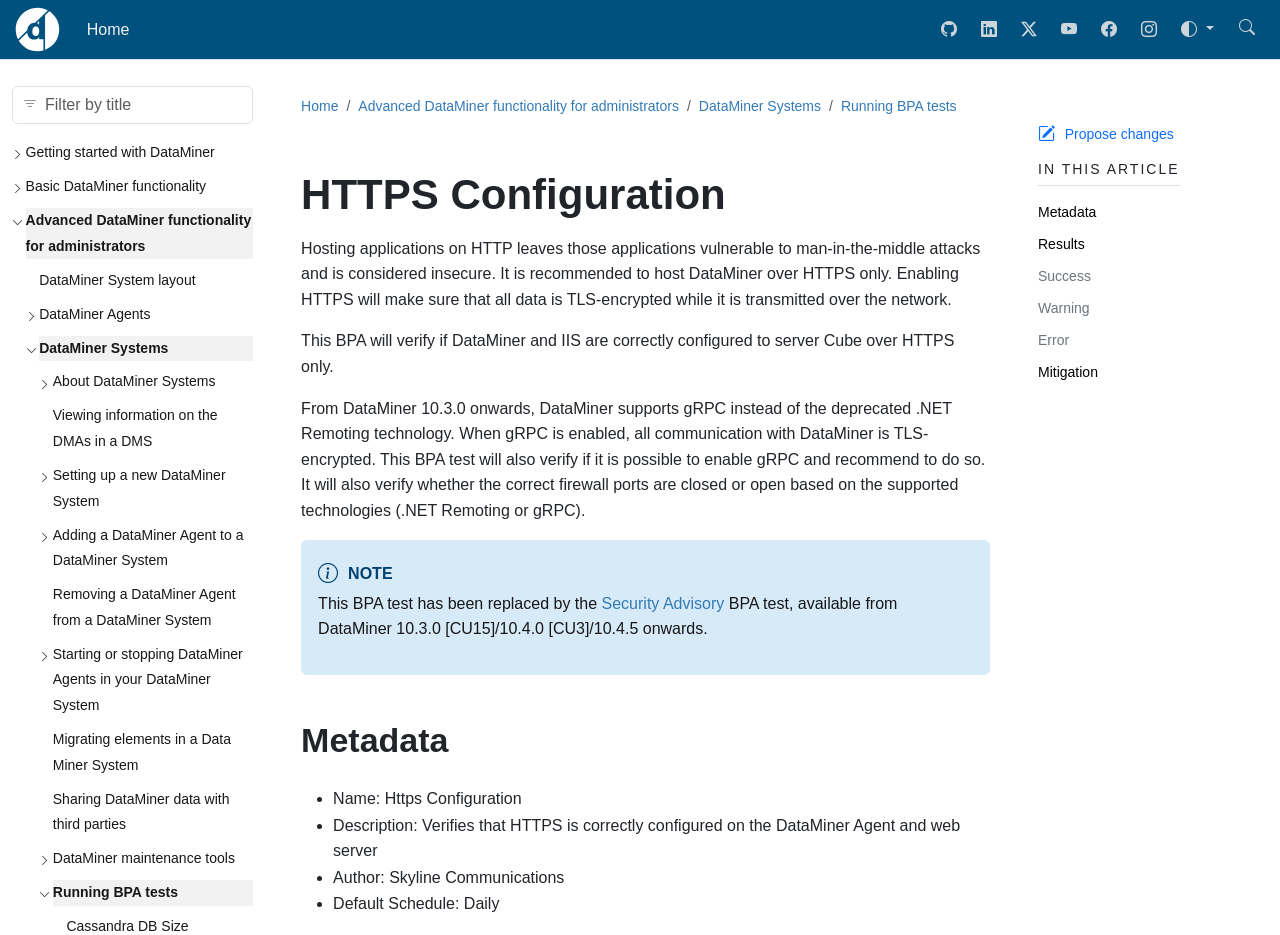Based on the element description: "Home", identify the bounding box coordinates for this UI element. The coordinates must be four float numbers between 0 and 1, listed as [left, top, right, bottom].

[0.061, 0.009, 0.107, 0.054]